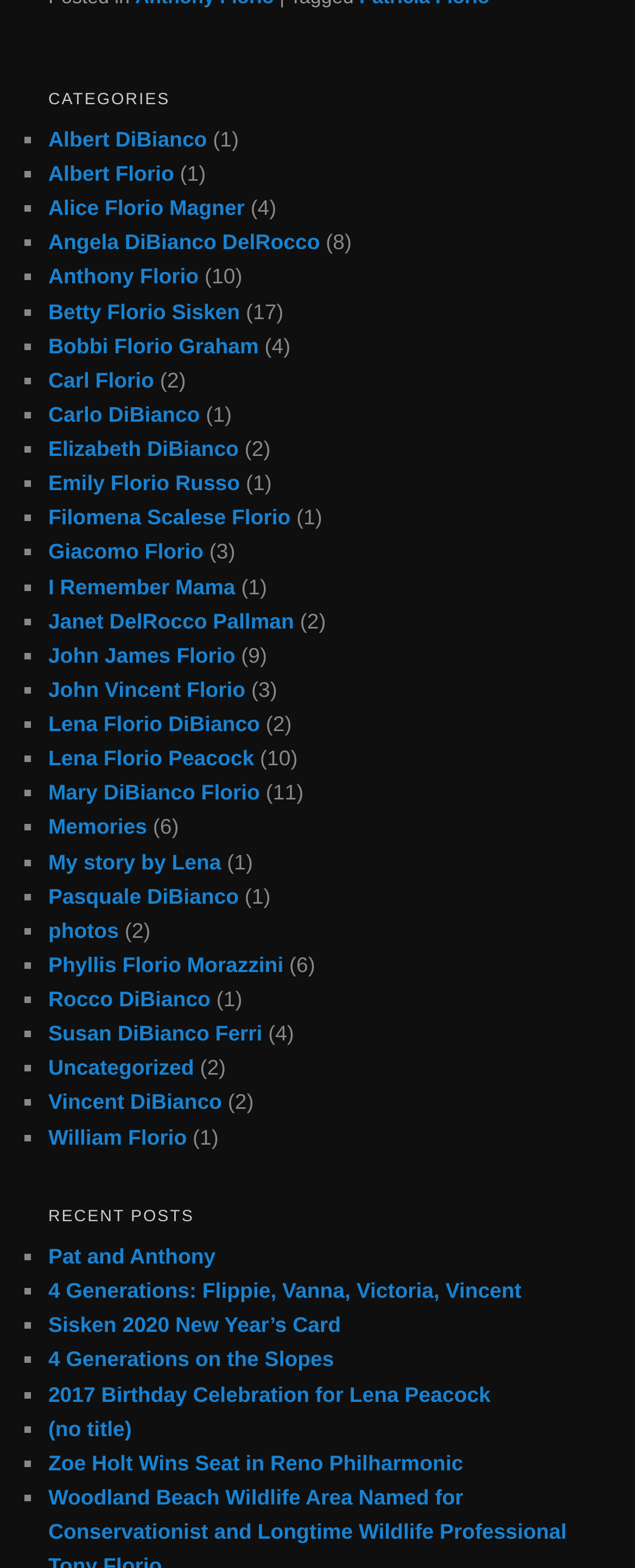Indicate the bounding box coordinates of the element that must be clicked to execute the instruction: "Explore photos". The coordinates should be given as four float numbers between 0 and 1, i.e., [left, top, right, bottom].

[0.076, 0.585, 0.187, 0.601]